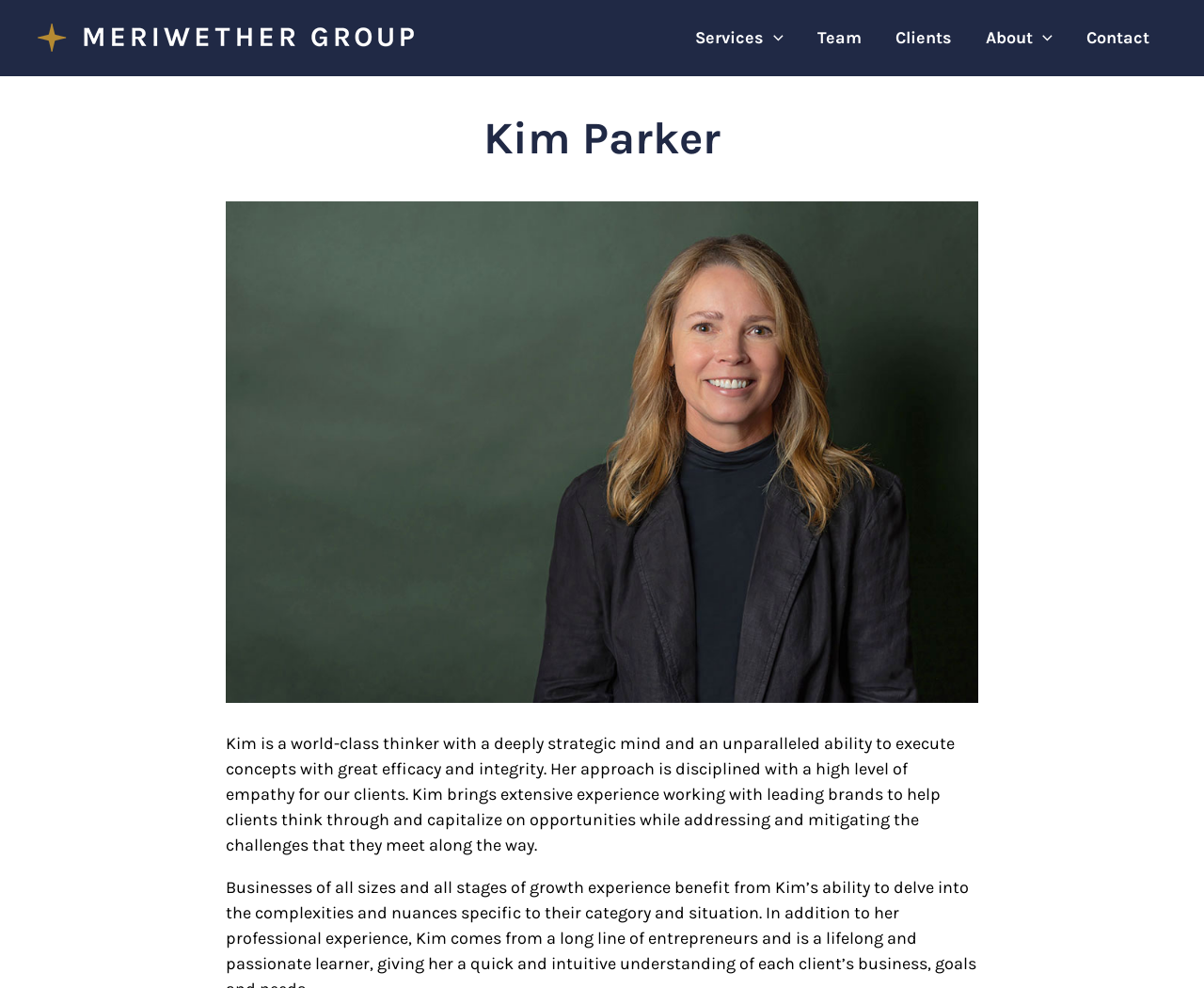Give a one-word or short phrase answer to the question: 
What is the name of the person on the webpage?

Kim Parker